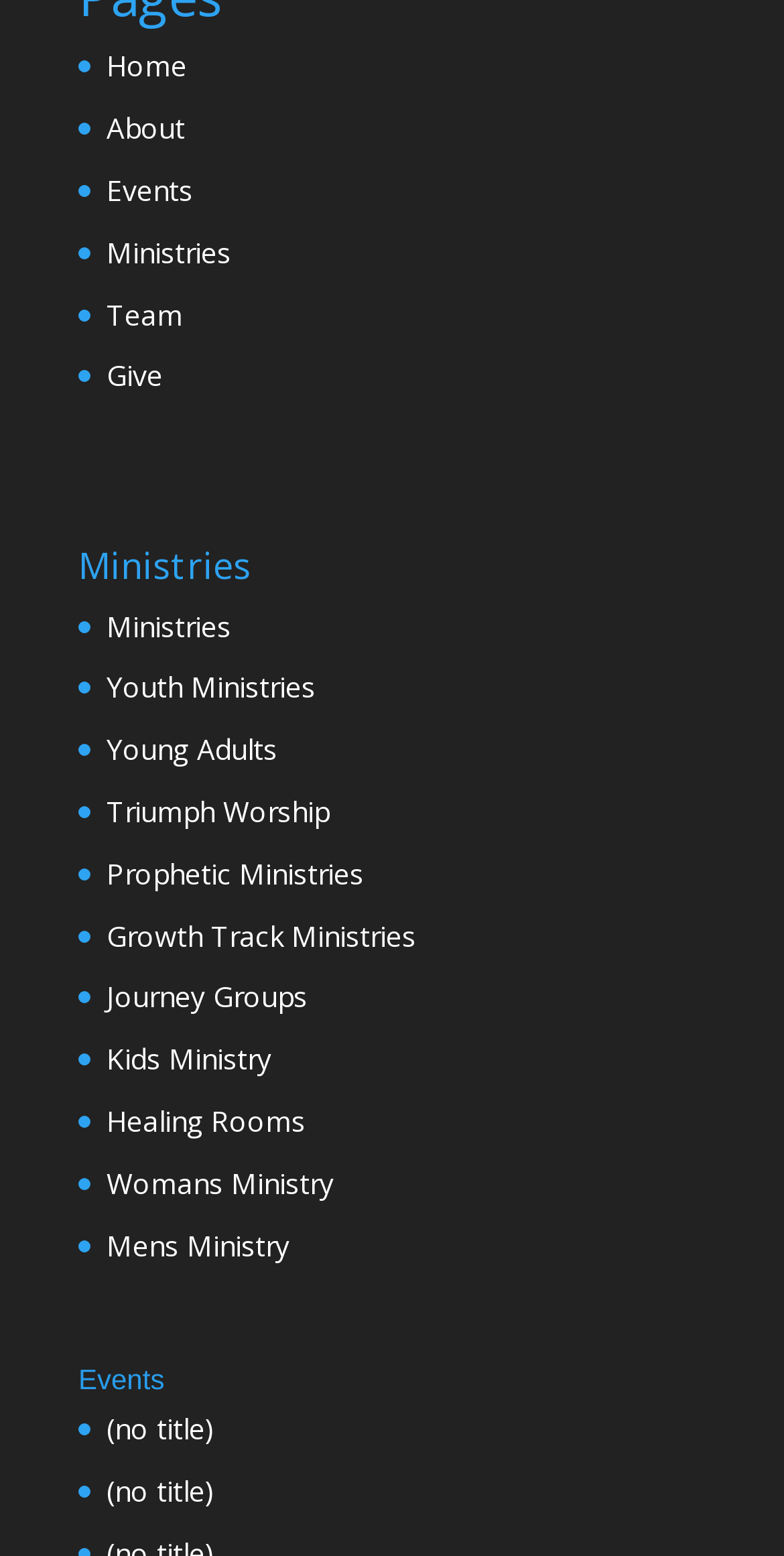Please identify the bounding box coordinates of the area that needs to be clicked to fulfill the following instruction: "give online."

[0.136, 0.229, 0.208, 0.254]